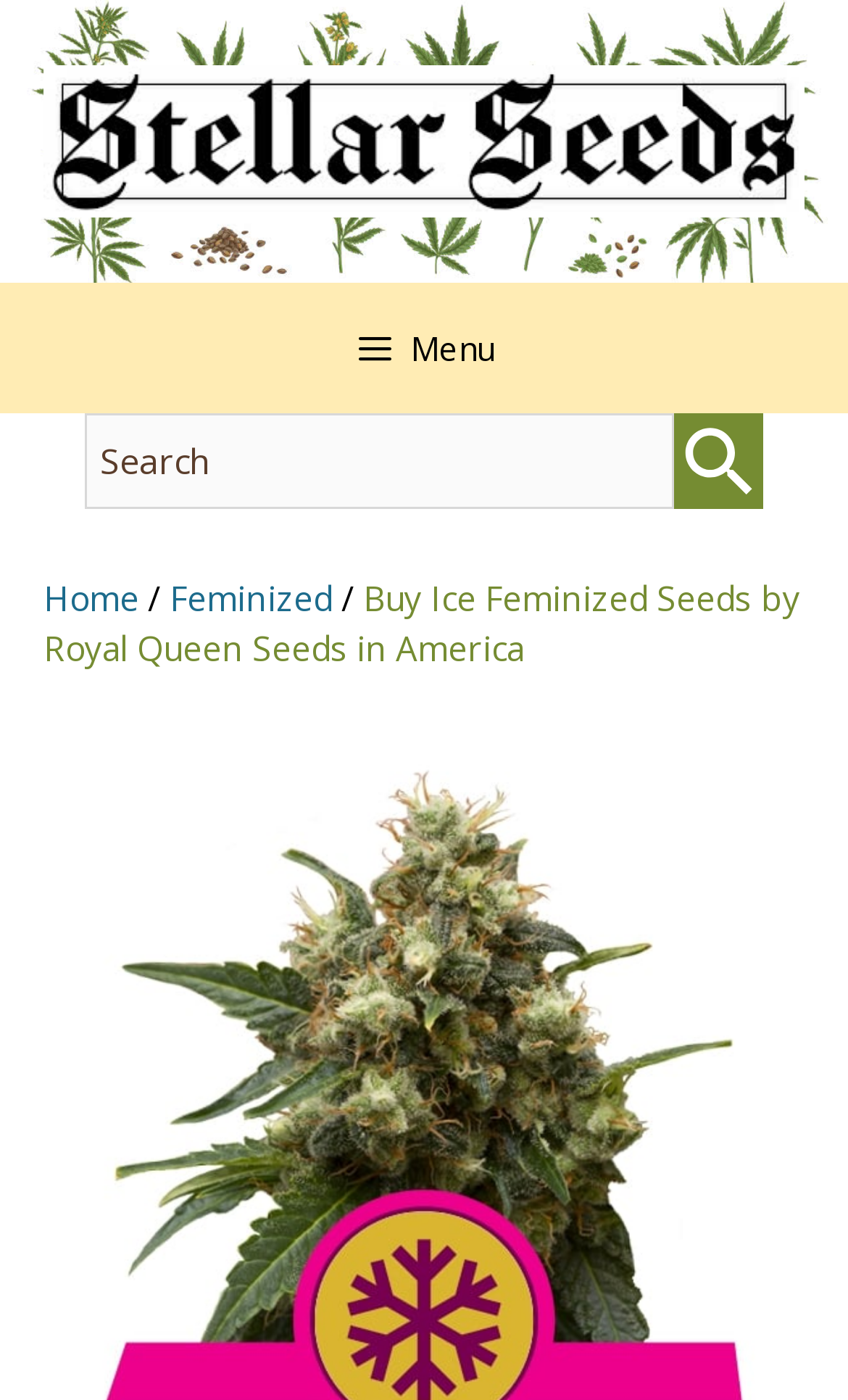Provide a brief response using a word or short phrase to this question:
What type of seeds are being sold on this webpage?

Feminized seeds